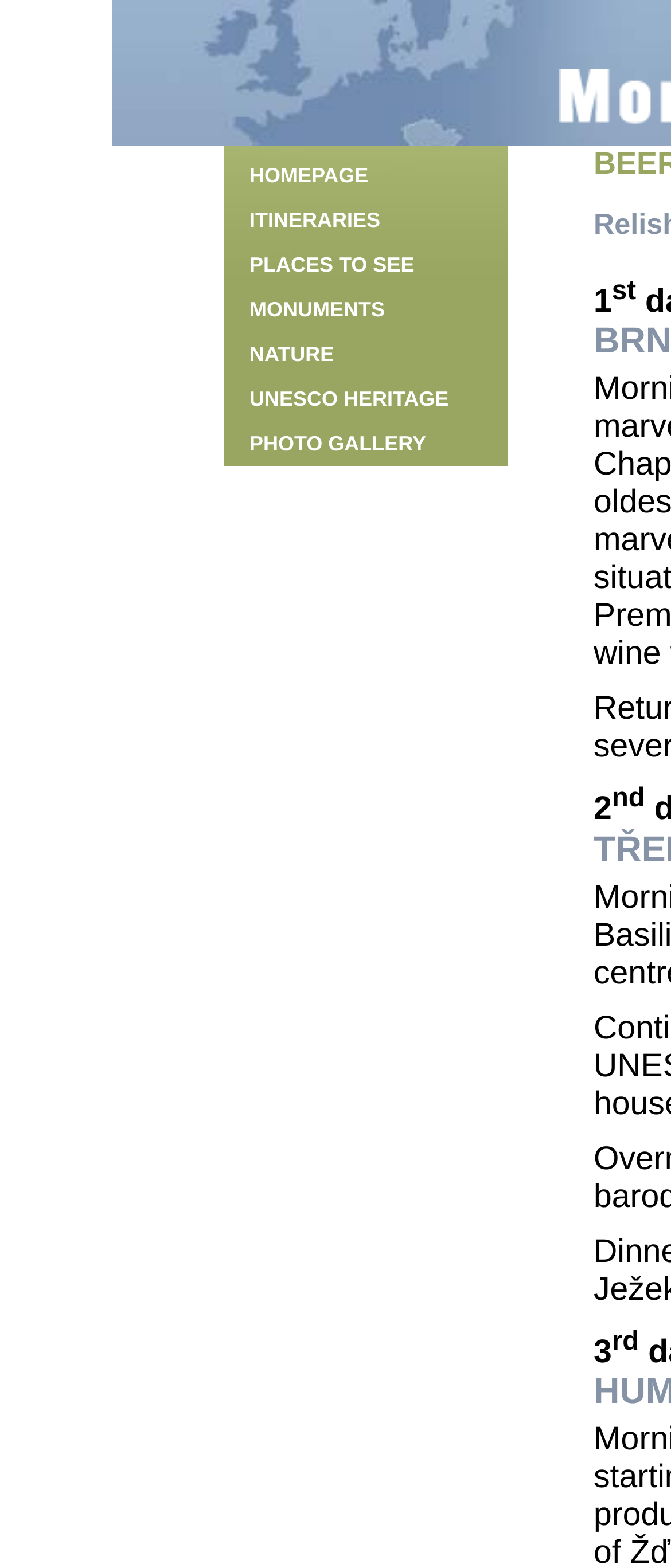What is the last link on the top of the webpage? Analyze the screenshot and reply with just one word or a short phrase.

PHOTO GALLERY